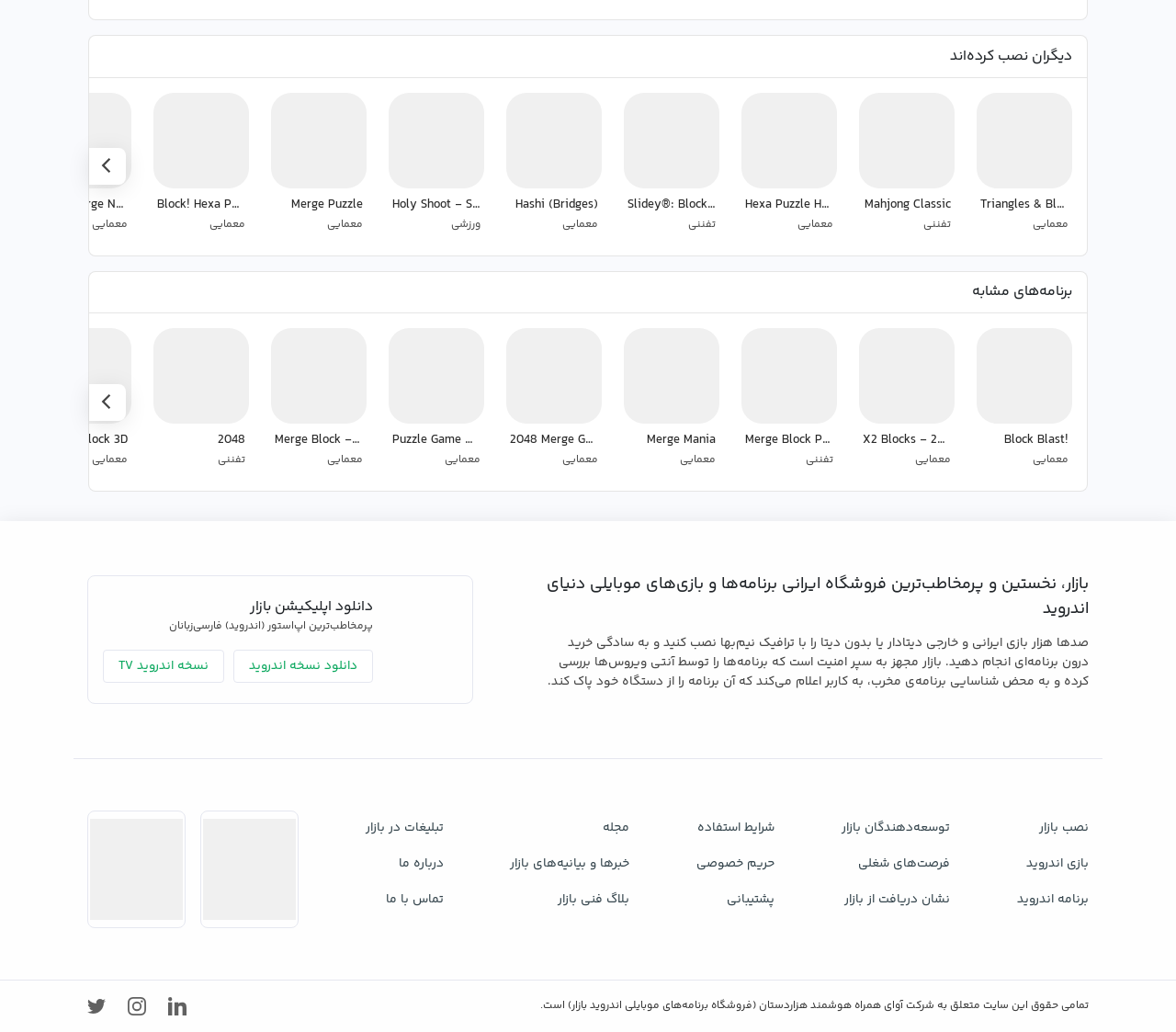Please identify the bounding box coordinates of the element's region that needs to be clicked to fulfill the following instruction: "install Block Blast!". The bounding box coordinates should consist of four float numbers between 0 and 1, i.e., [left, top, right, bottom].

[0.824, 0.311, 0.918, 0.469]